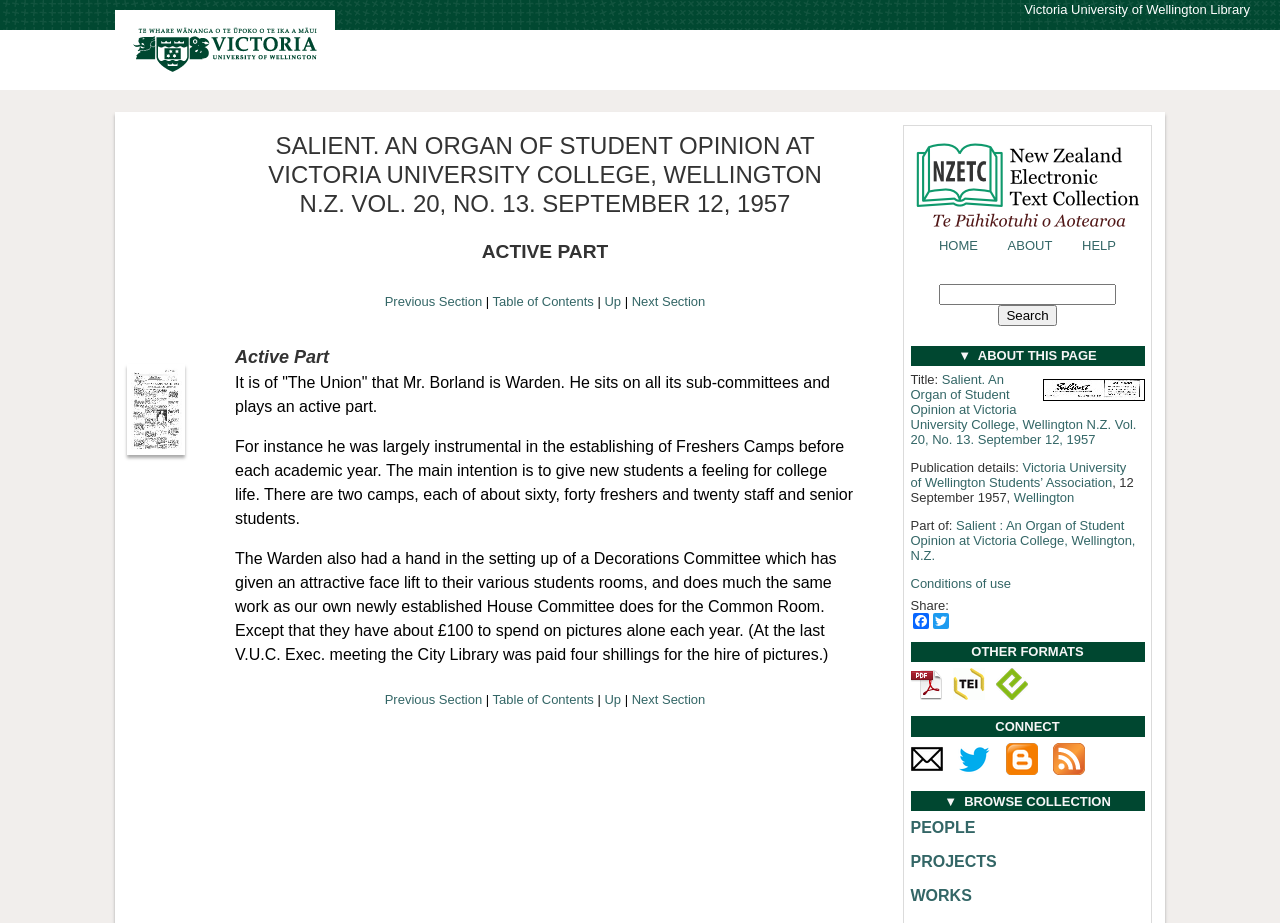Identify the bounding box coordinates for the element you need to click to achieve the following task: "Go to the previous section". Provide the bounding box coordinates as four float numbers between 0 and 1, in the form [left, top, right, bottom].

[0.301, 0.318, 0.377, 0.334]